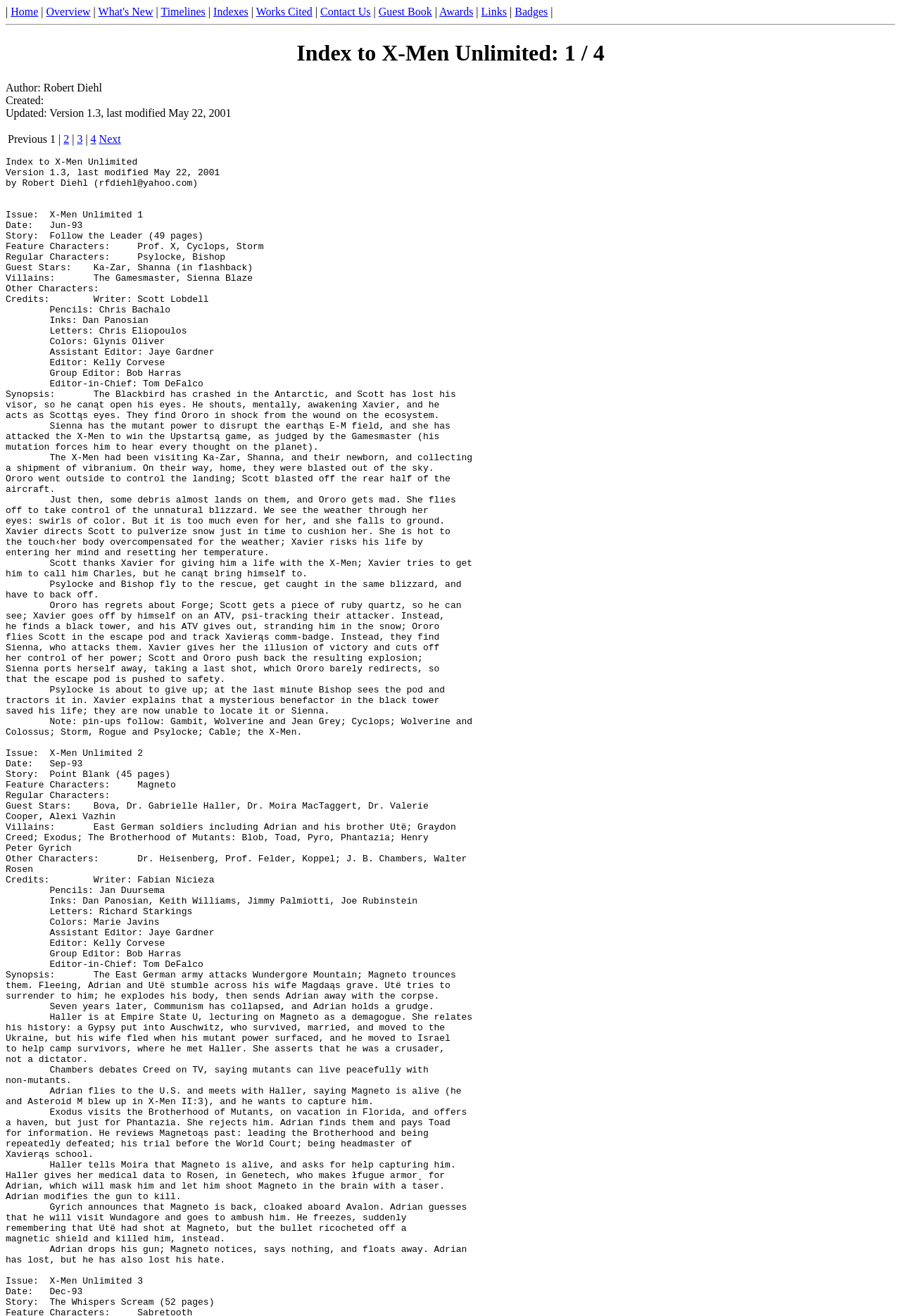Please mark the bounding box coordinates of the area that should be clicked to carry out the instruction: "contact us".

[0.355, 0.004, 0.411, 0.013]